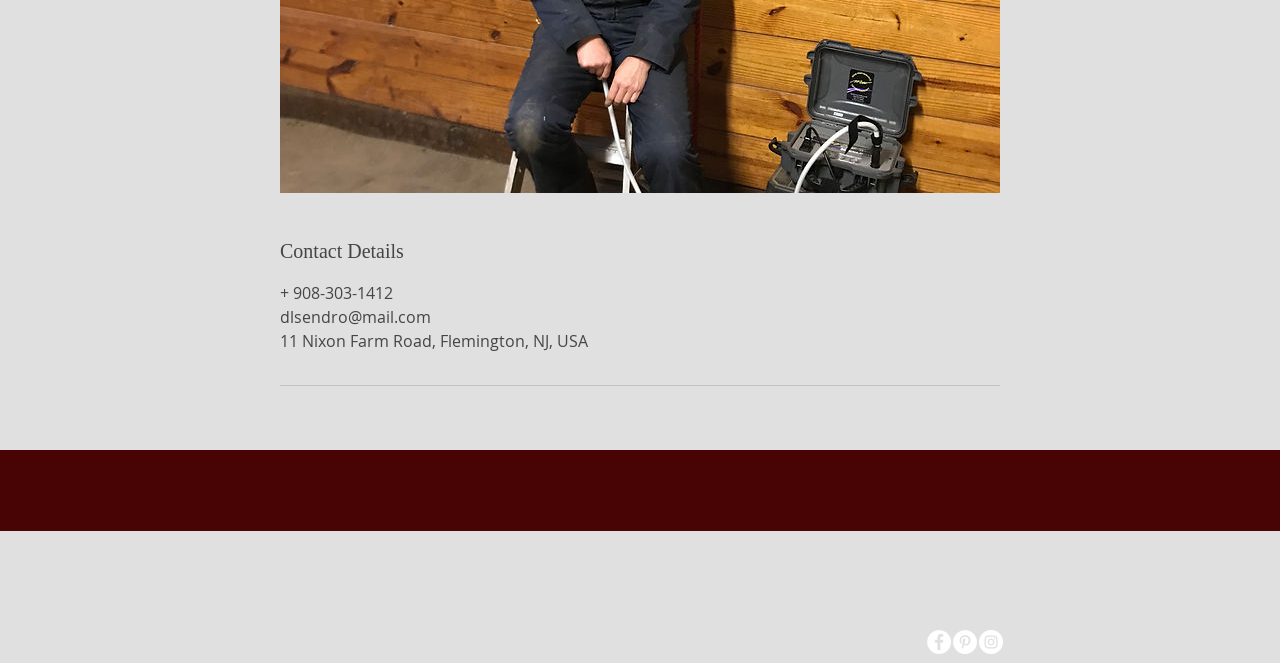Locate the bounding box coordinates of the UI element described by: "aria-label="Pinterest - White Circle"". Provide the coordinates as four float numbers between 0 and 1, formatted as [left, top, right, bottom].

[0.745, 0.95, 0.763, 0.986]